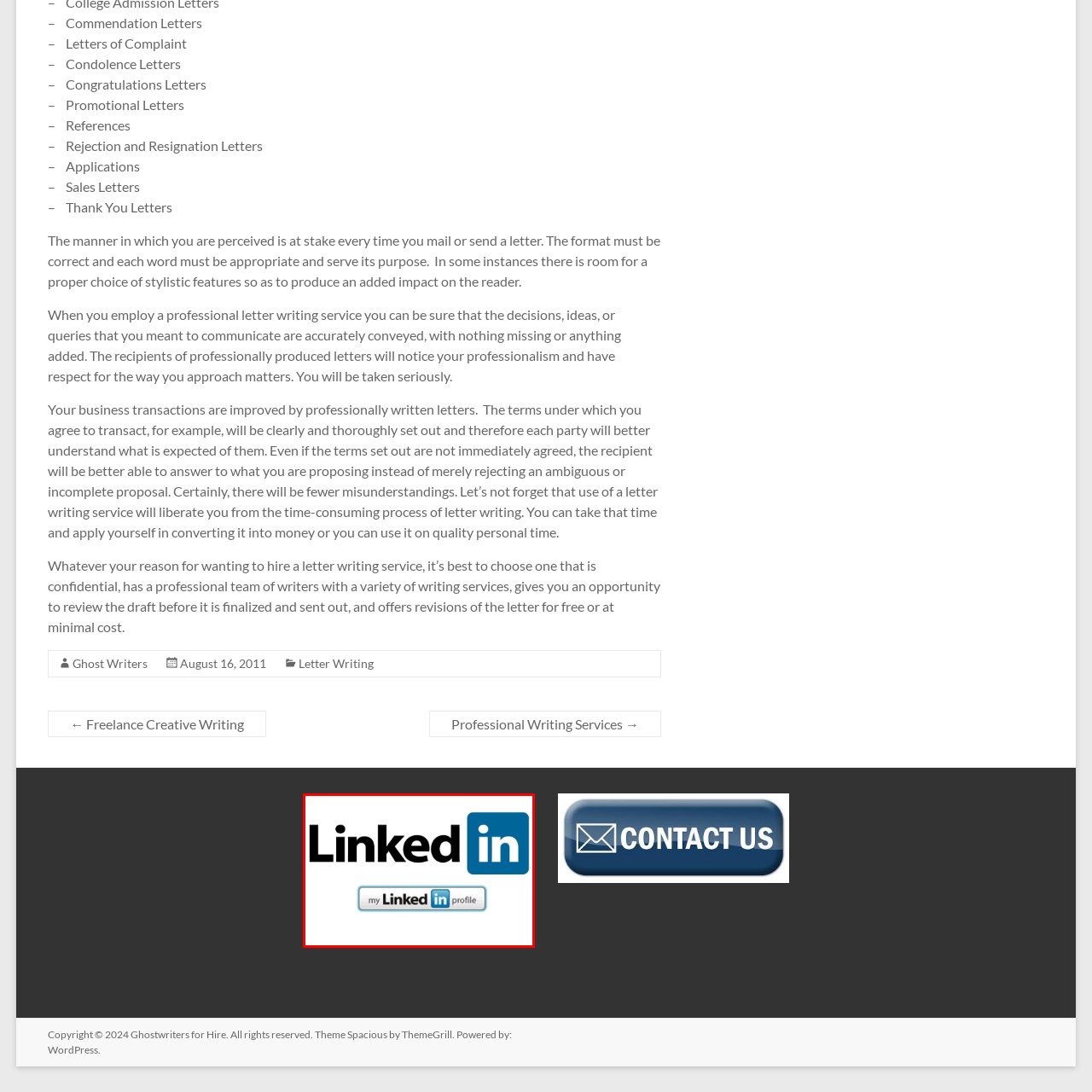What is the main function of LinkedIn?
Inspect the image enclosed in the red bounding box and provide a thorough answer based on the information you see.

The visual representation encapsulates the essence of LinkedIn as a tool for networking, career development, and professional visibility in various industries, which suggests that the main function of LinkedIn is professional networking.